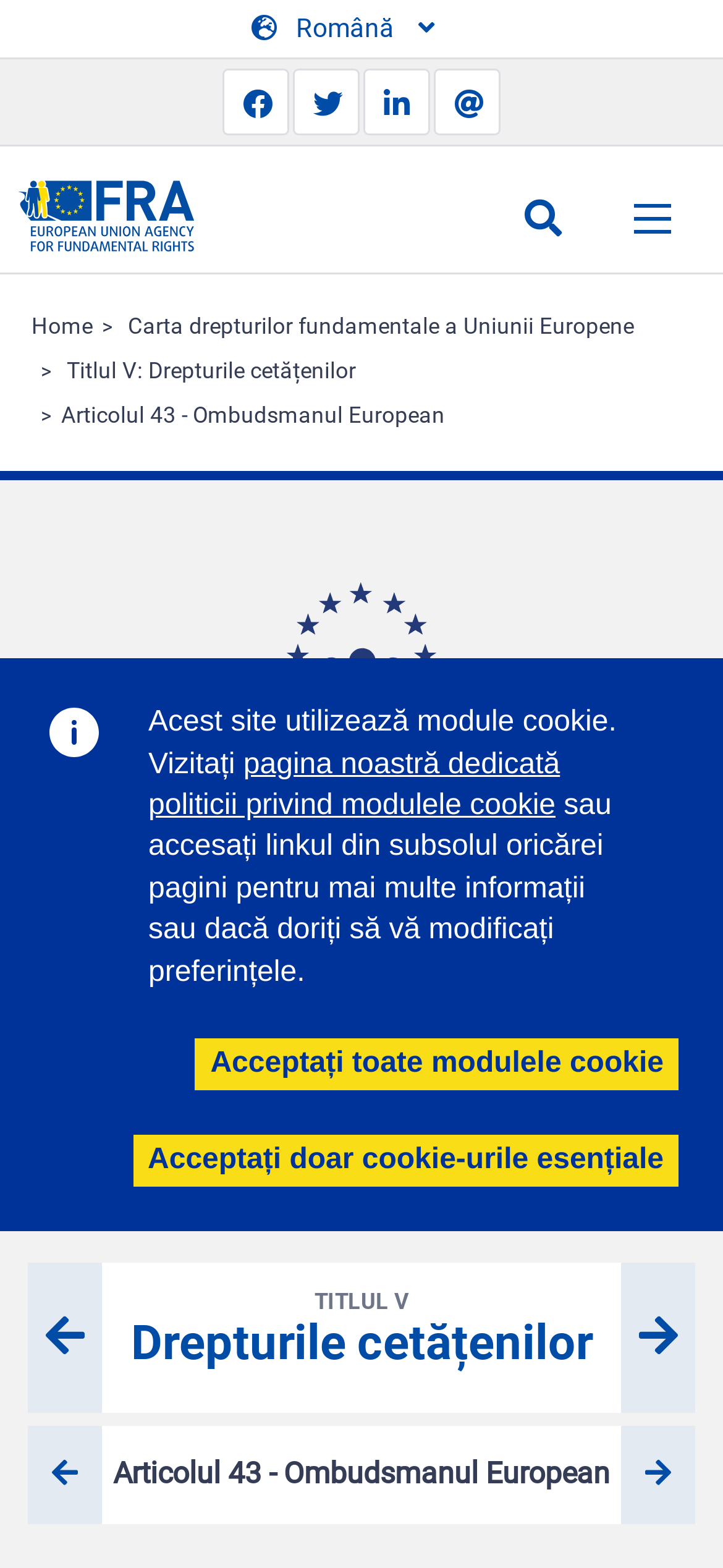Using the format (top-left x, top-left y, bottom-right x, bottom-right y), and given the element description, identify the bounding box coordinates within the screenshot: menu-icon

[0.877, 0.13, 0.928, 0.149]